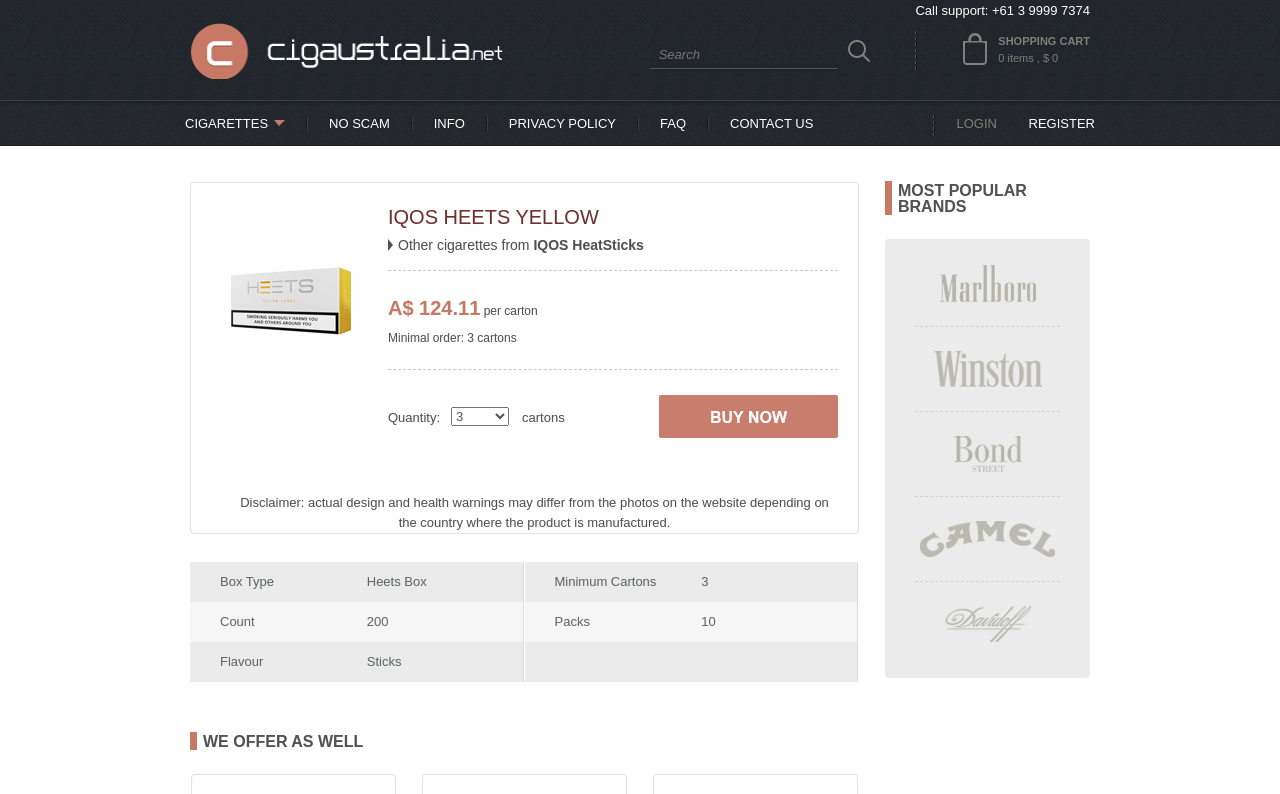Can you specify the bounding box coordinates for the region that should be clicked to fulfill this instruction: "Call support".

[0.775, 0.004, 0.852, 0.023]